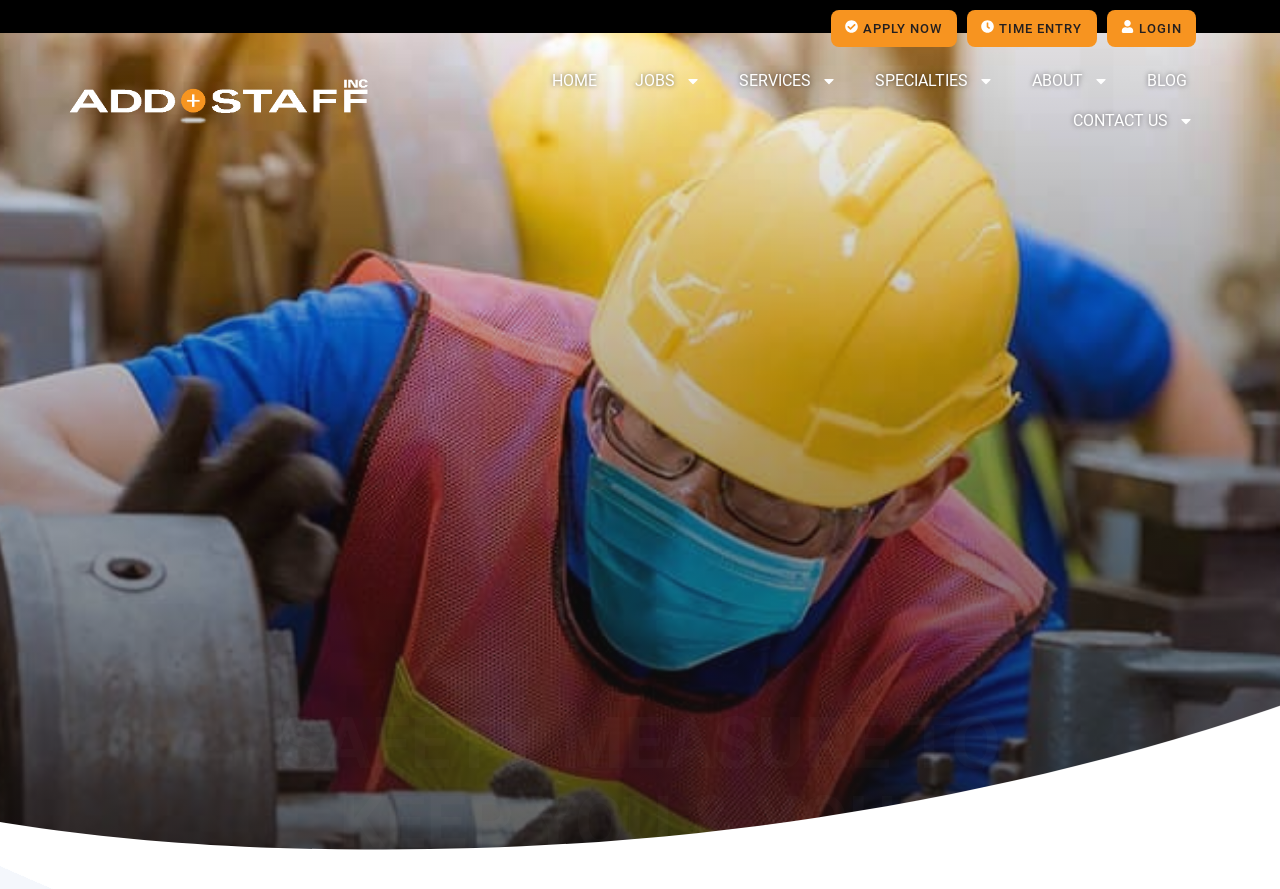Describe all visible elements and their arrangement on the webpage.

The webpage is about safety measures to keep employees healthy during the COVID-19 pandemic. At the top, there are several links, including "APPLY NOW", "TIME ENTRY", "LOGIN", and the company logo "add staff inc logo". Below the logo, there is a navigation menu with links to "HOME", "JOBS", "SERVICES", "SPECIALTIES", "ABOUT", "BLOG", and "CONTACT US". Each of these links has a corresponding icon.

The main content of the page is a blog post titled "SAFETY MEASURE TO KEEP YOU & YOUR EMPLOYEES HEALTHY DURING COVID-19". The post is divided into sections, with a link to "HMG Success" and a date "September 4, 2020" at the top. 

At the bottom of the page, there are social media sharing buttons, including "Share on facebook", "Share on twitter", "Share on linkedin", and "Share on email". Each button has a corresponding icon and text label.